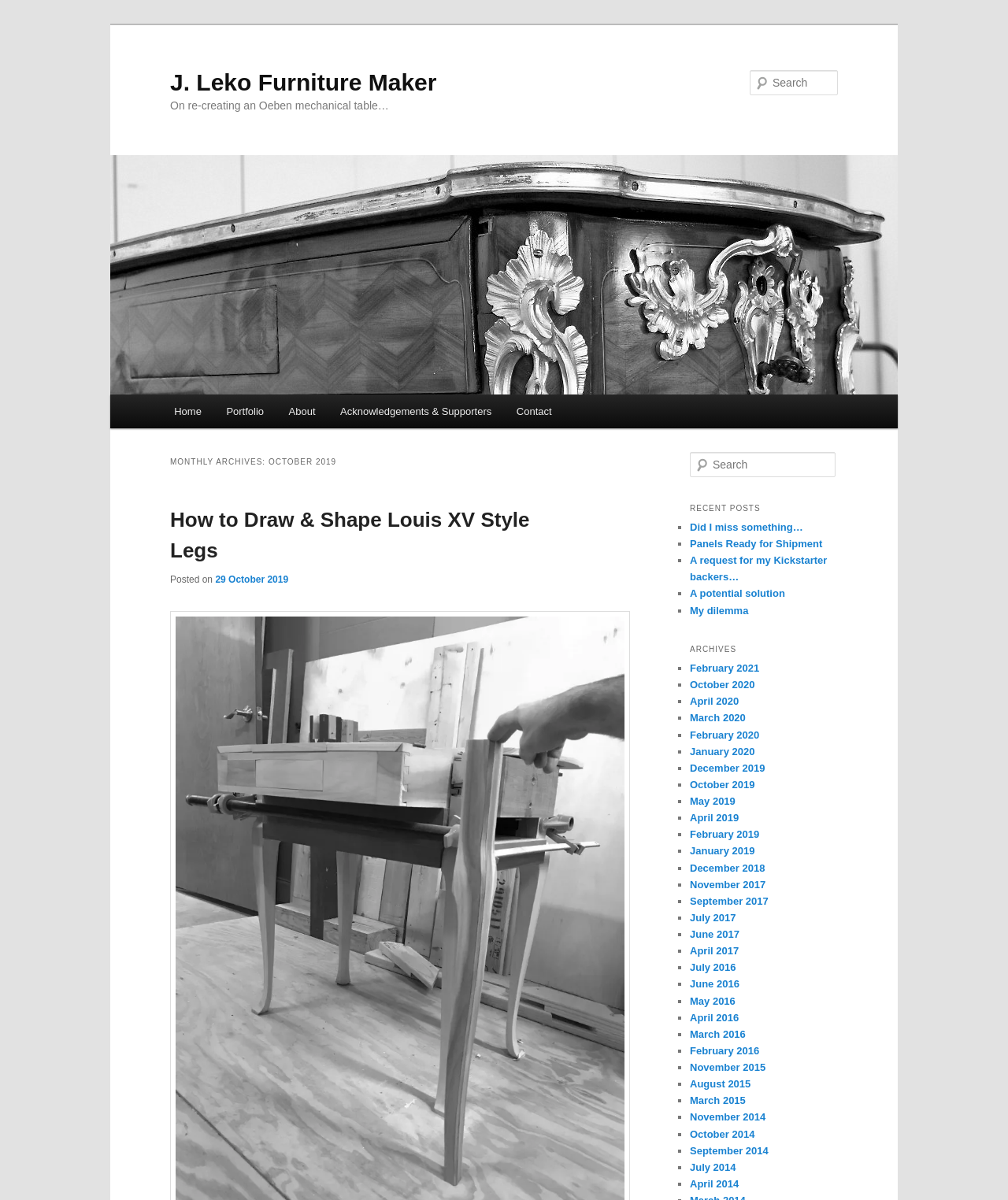What is the date of the post 'A request for my Kickstarter backers…'?
Refer to the image and provide a one-word or short phrase answer.

29 October 2019